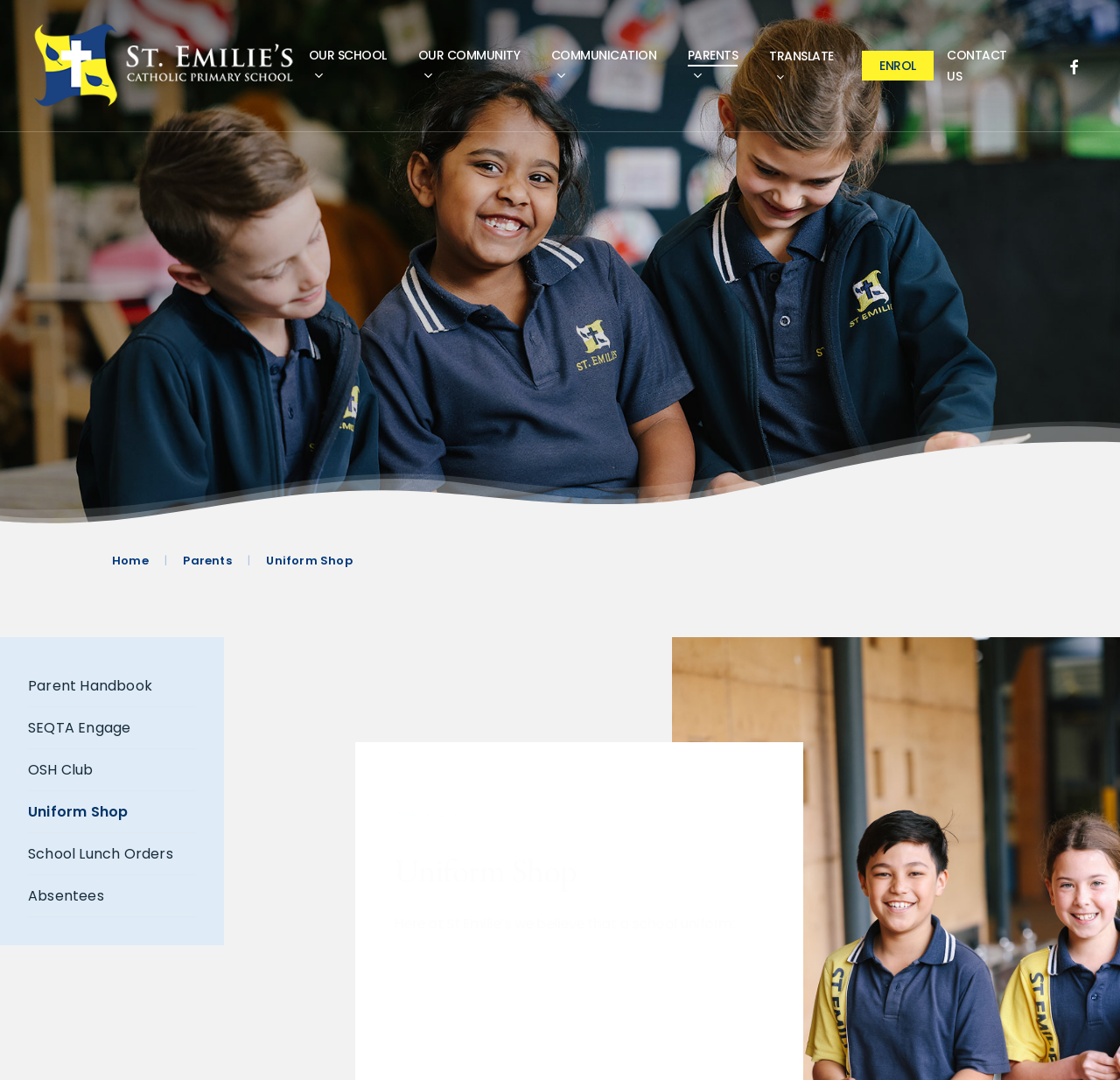Identify the bounding box coordinates of the clickable region required to complete the instruction: "translate the page". The coordinates should be given as four float numbers within the range of 0 and 1, i.e., [left, top, right, bottom].

[0.687, 0.041, 0.757, 0.081]